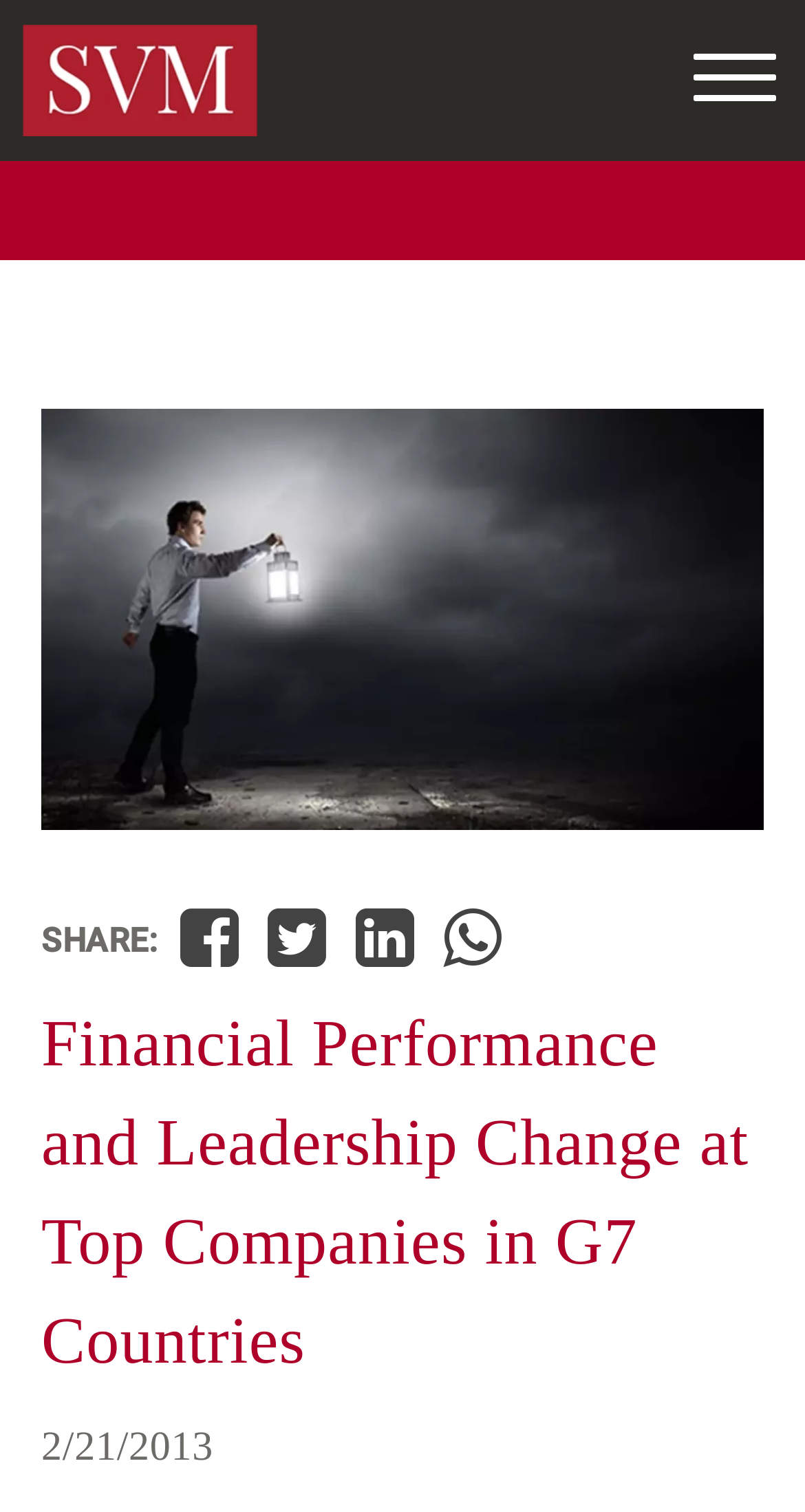Given the element description aria-label="Menu", identify the bounding box coordinates for the UI element on the webpage screenshot. The format should be (top-left x, top-left y, bottom-right x, bottom-right y), with values between 0 and 1.

[0.826, 0.014, 1.0, 0.093]